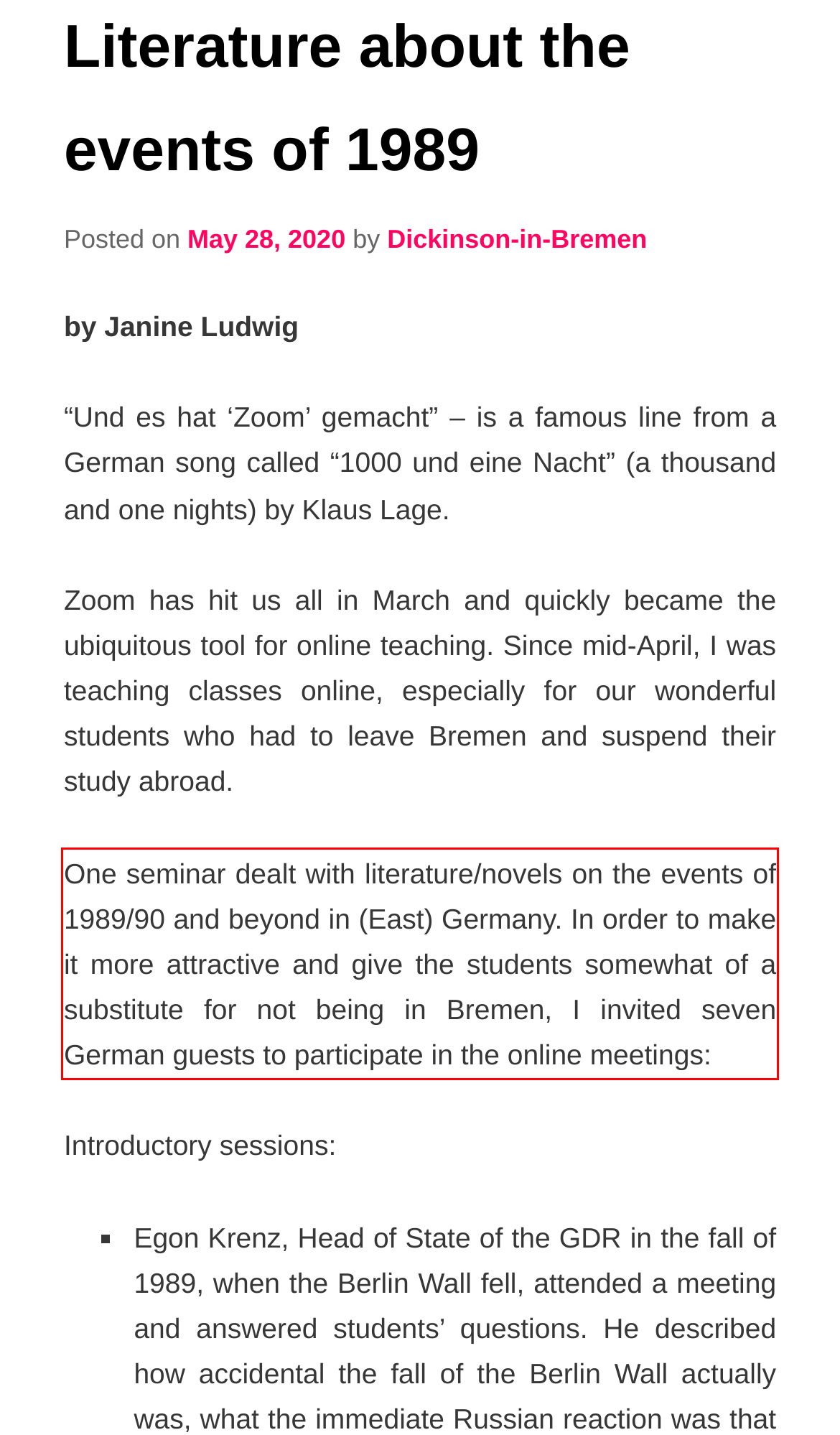Given a webpage screenshot, identify the text inside the red bounding box using OCR and extract it.

One seminar dealt with literature/novels on the events of 1989/90 and beyond in (East) Germany. In order to make it more attractive and give the students somewhat of a substitute for not being in Bremen, I invited seven German guests to participate in the online meetings: